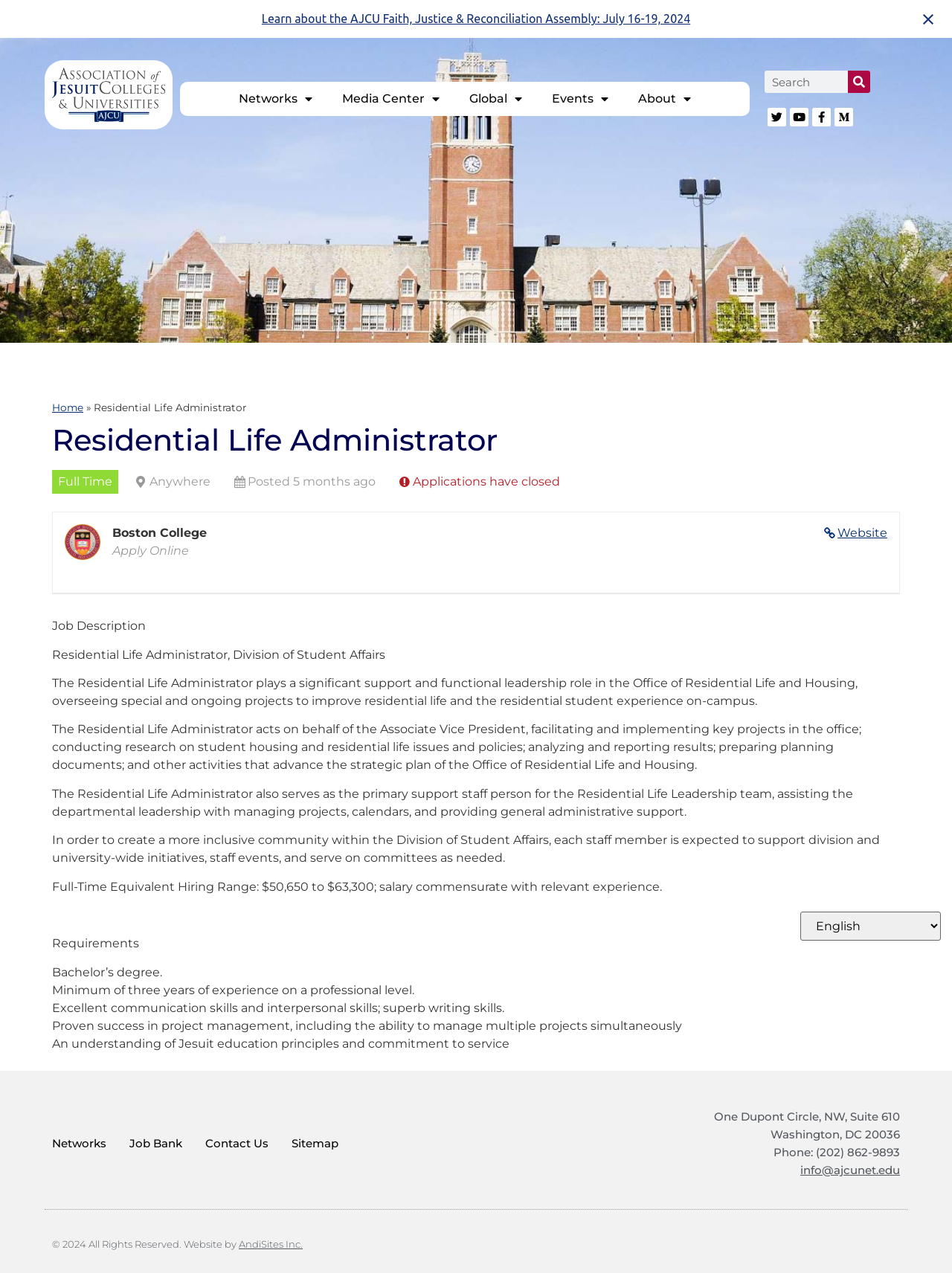Provide the bounding box coordinates in the format (top-left x, top-left y, bottom-right x, bottom-right y). All values are floating point numbers between 0 and 1. Determine the bounding box coordinate of the UI element described as: SWATMAPS

None